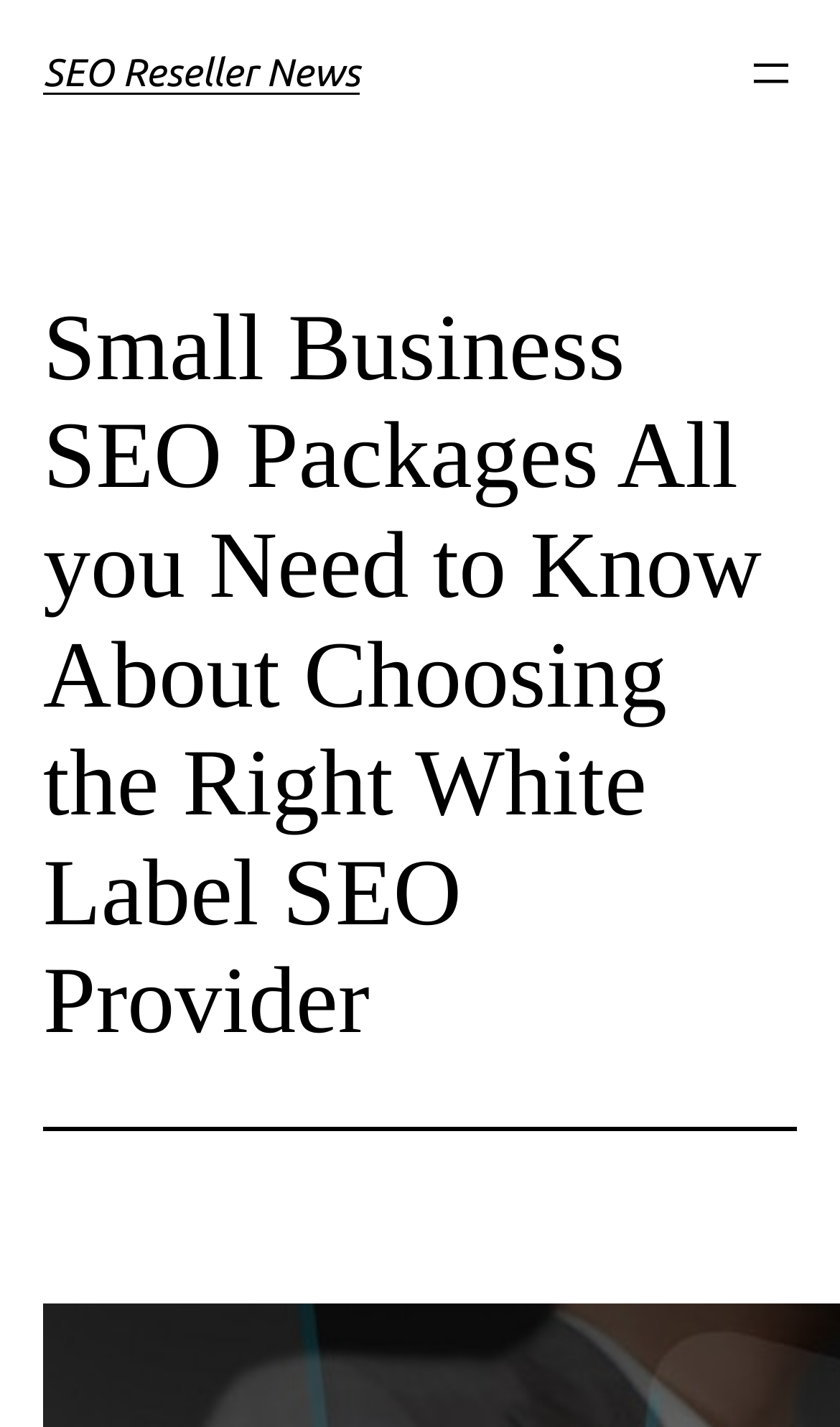What is the main heading displayed on the webpage? Please provide the text.

SEO Reseller News